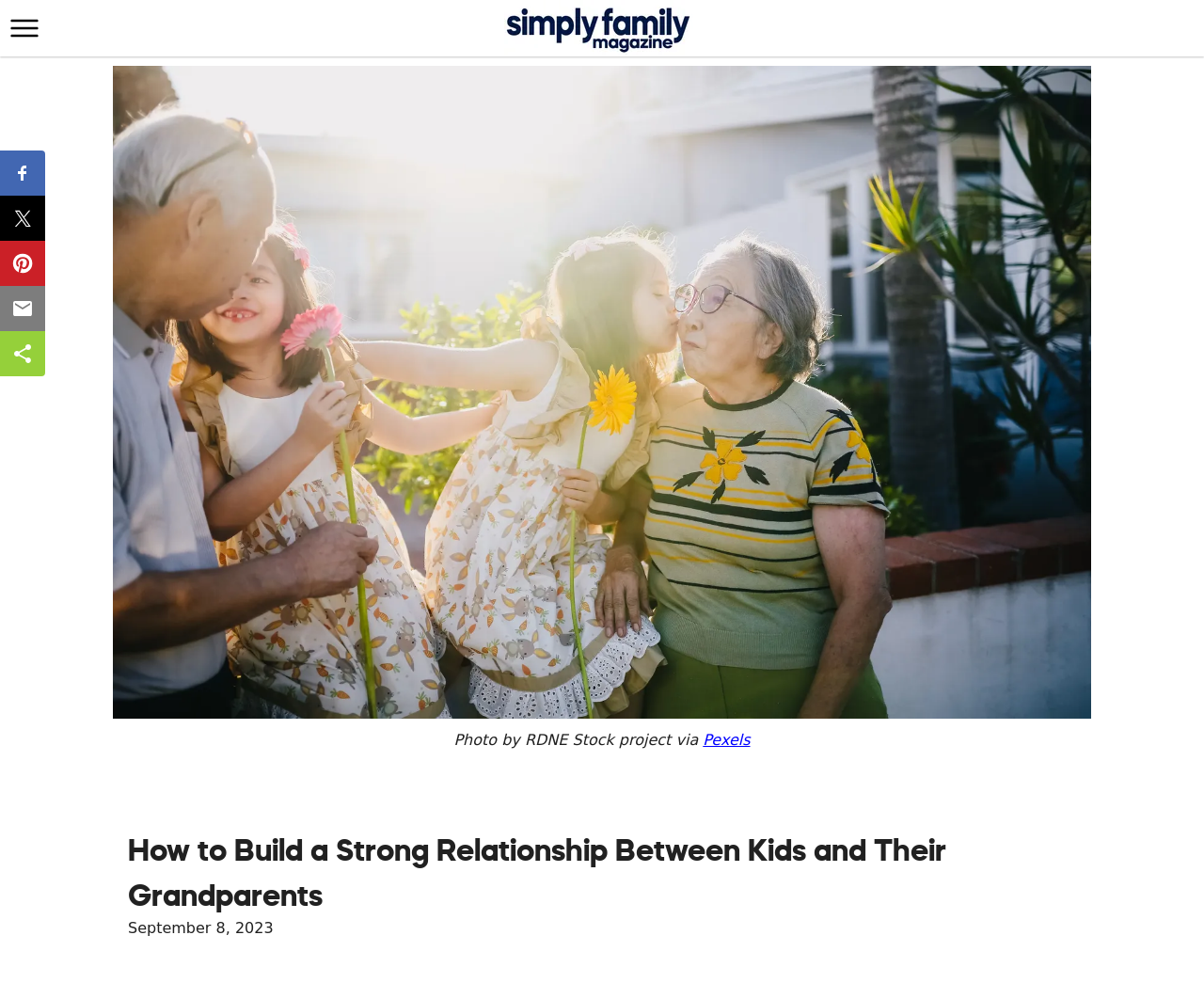What is the purpose of the buttons on the top left?
Based on the visual information, provide a detailed and comprehensive answer.

I inferred the purpose of the button by looking at its description, which is 'Main Menu'. This suggests that clicking on the button will open the main menu.